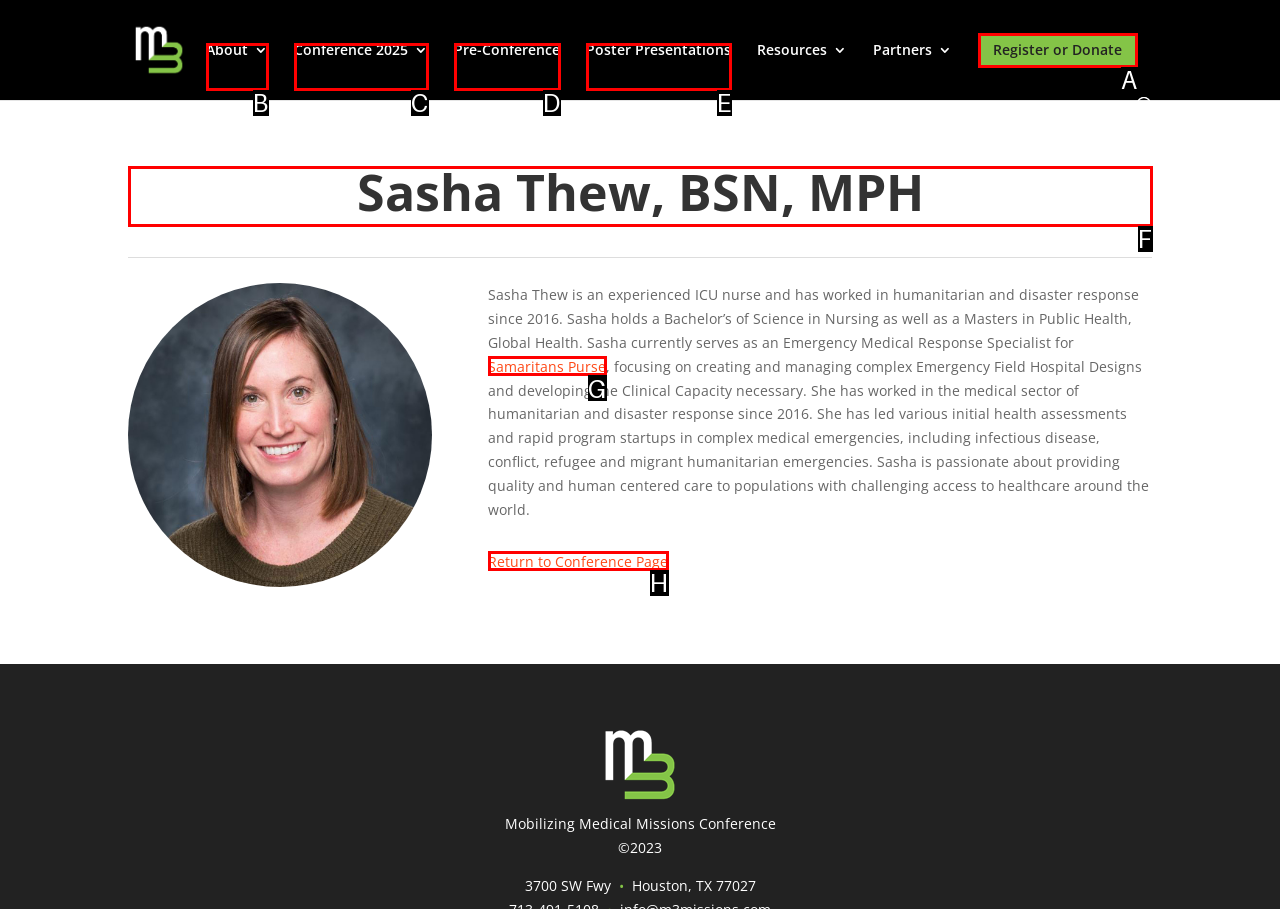Tell me which letter corresponds to the UI element that will allow you to Read more about Sasha Thew. Answer with the letter directly.

F